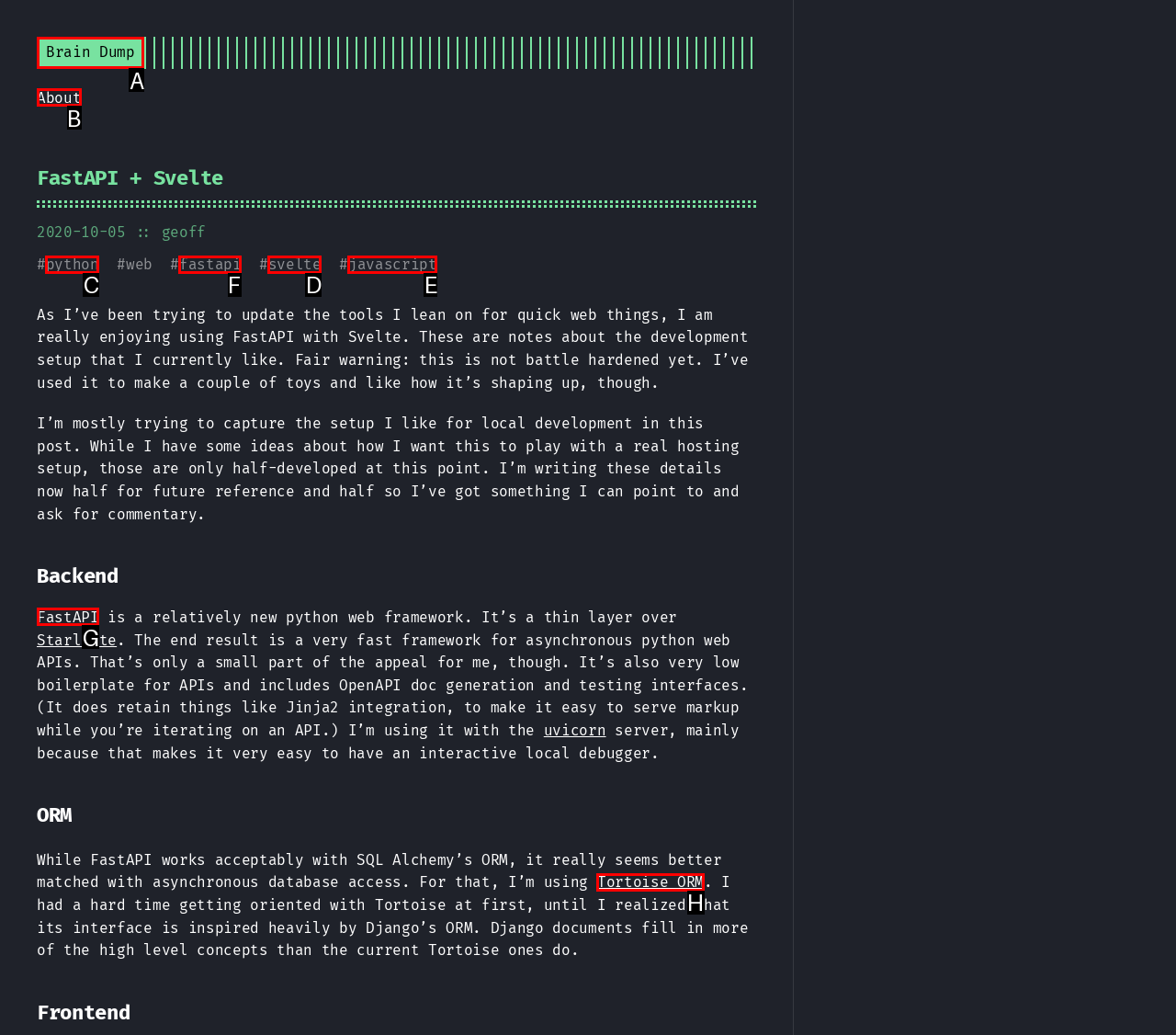Determine which HTML element should be clicked for this task: Read more about 'FastAPI'
Provide the option's letter from the available choices.

F